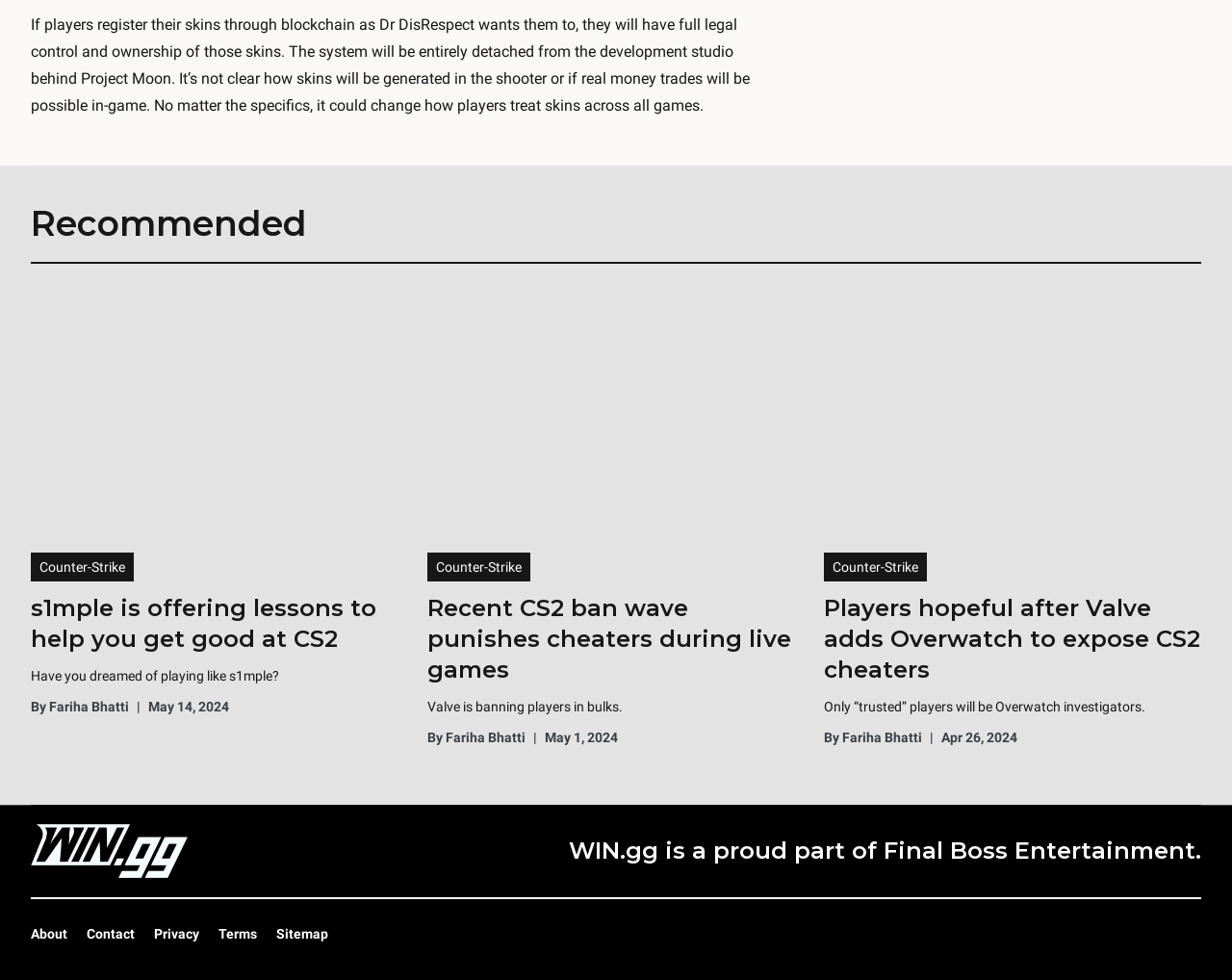Please specify the bounding box coordinates for the clickable region that will help you carry out the instruction: "Read the article about 's1mple is offering lessons to help you get good at CS2'".

[0.025, 0.605, 0.331, 0.668]